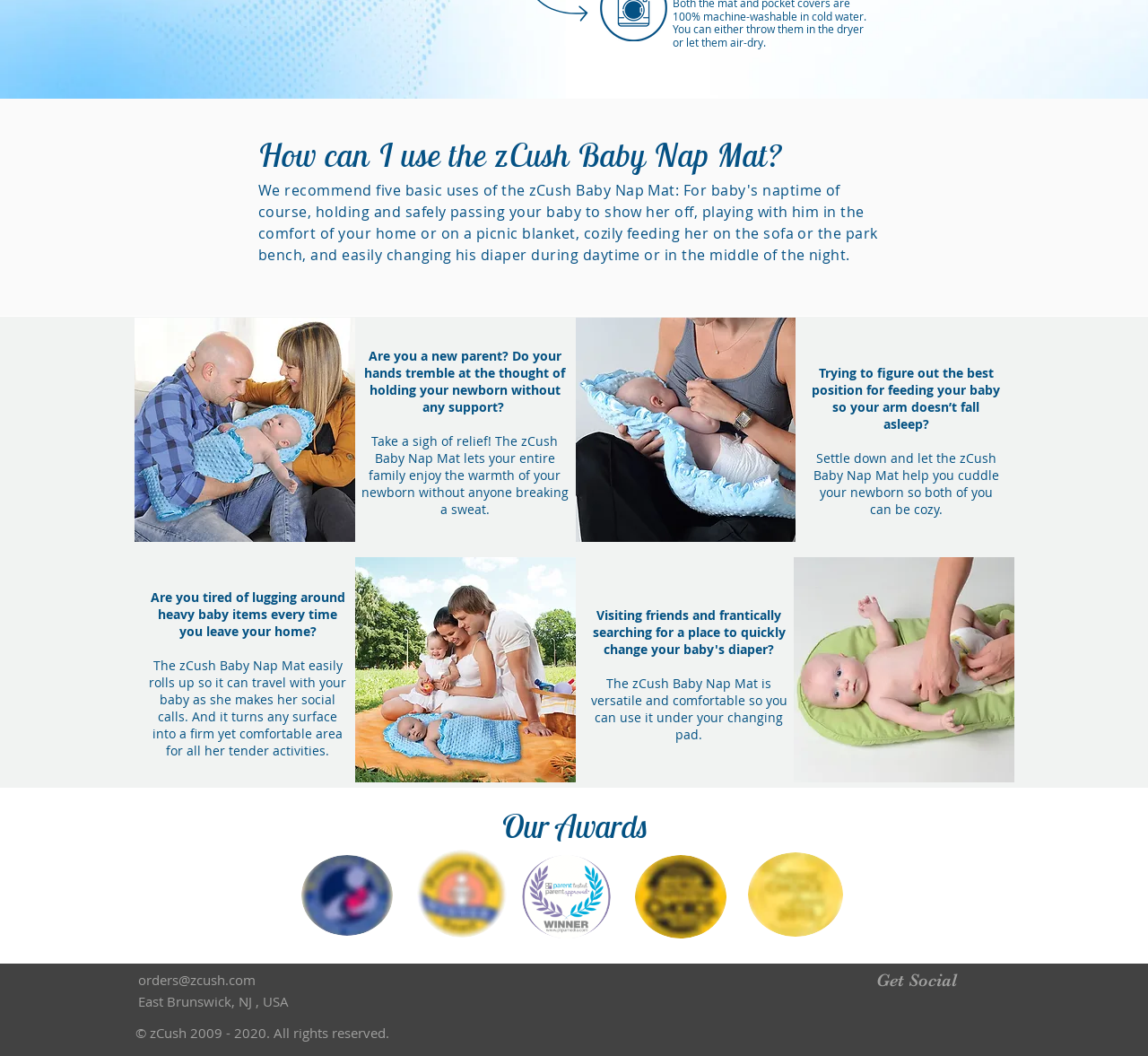How can the zCush Baby Nap Mat be cleaned?
Relying on the image, give a concise answer in one word or a brief phrase.

Machine washable